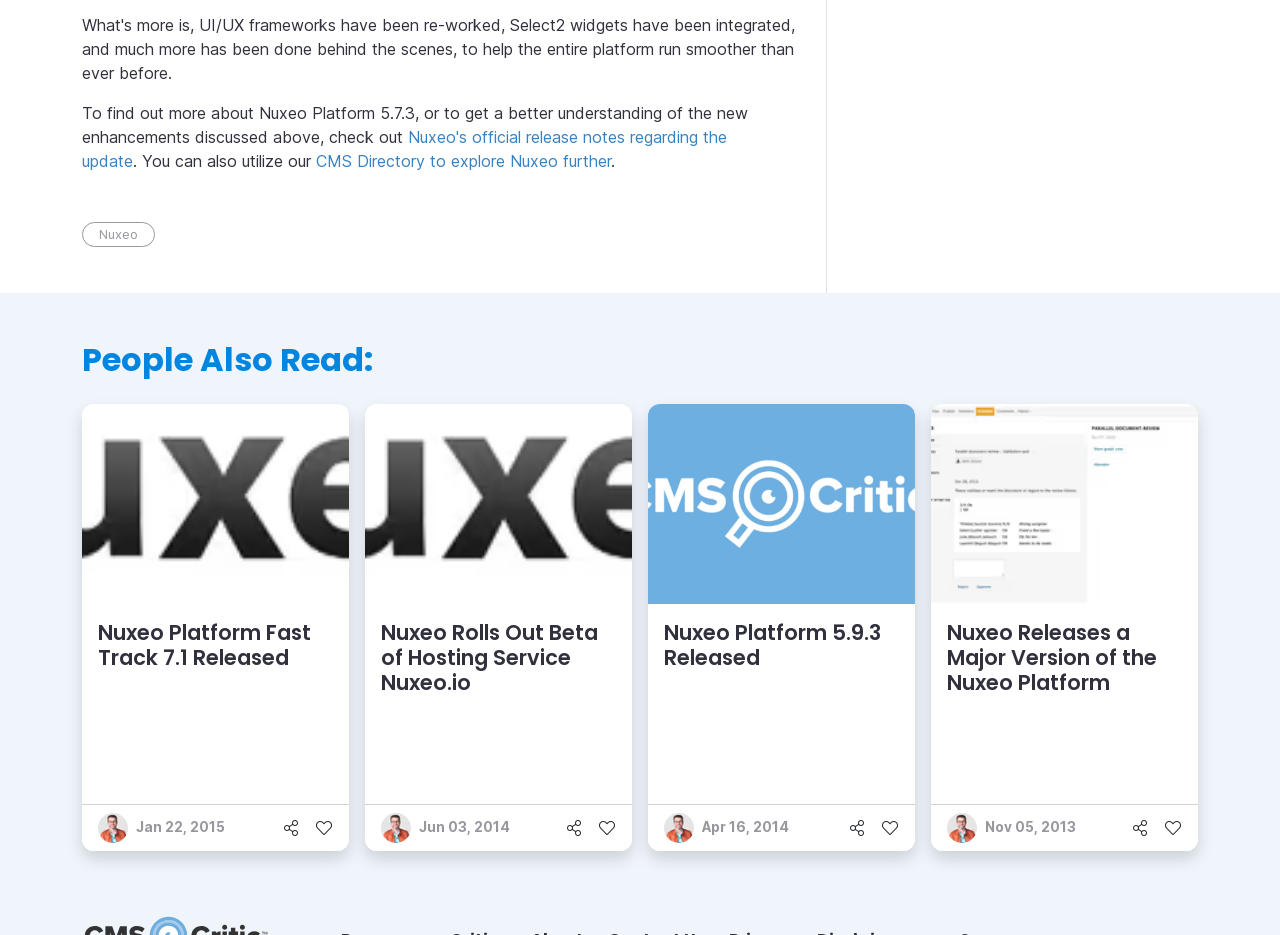Answer with a single word or phrase: 
What can you do with the buttons at the bottom of each article?

Share or Like